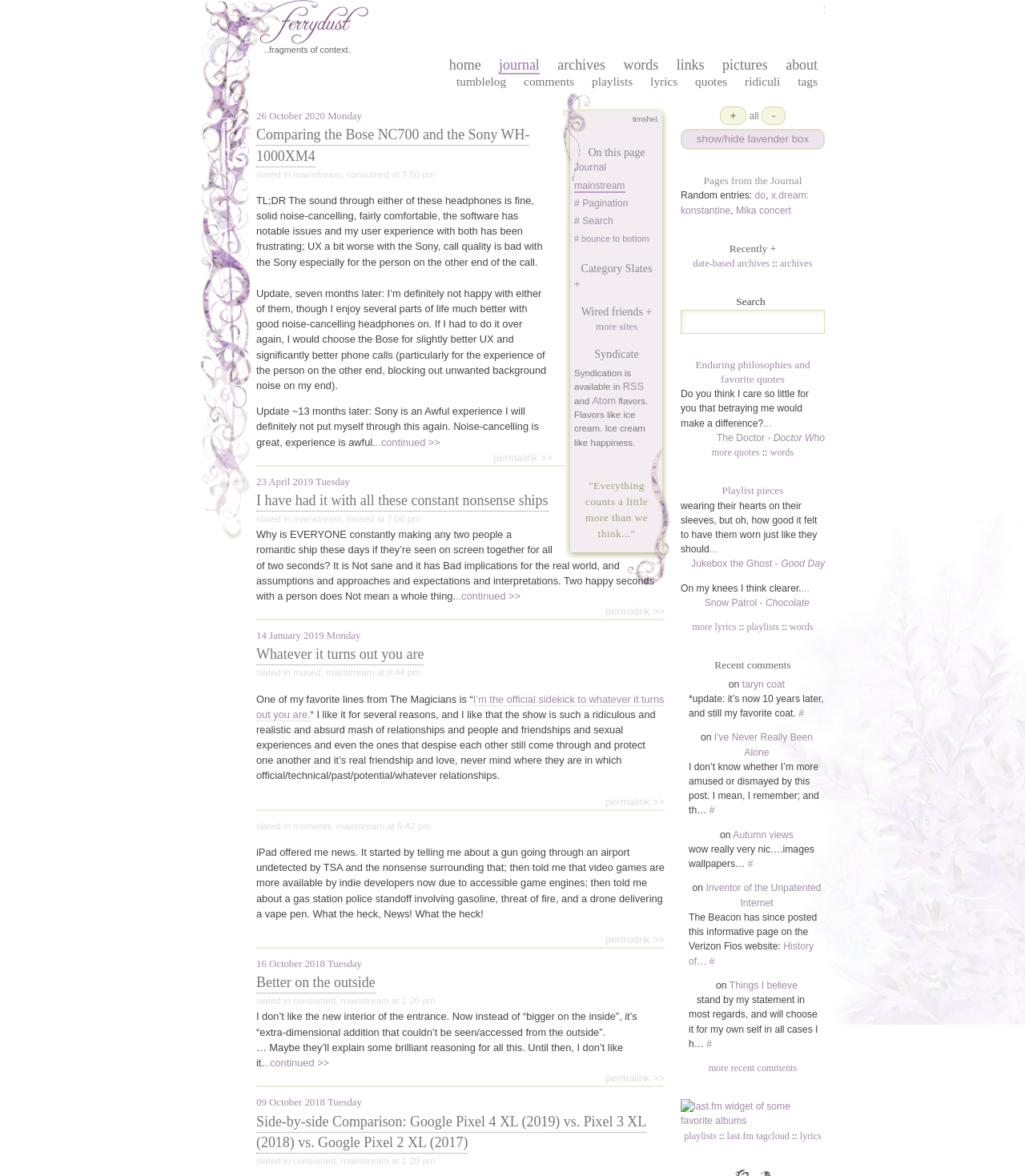Find the bounding box coordinates of the clickable area that will achieve the following instruction: "view journal".

[0.487, 0.049, 0.526, 0.064]